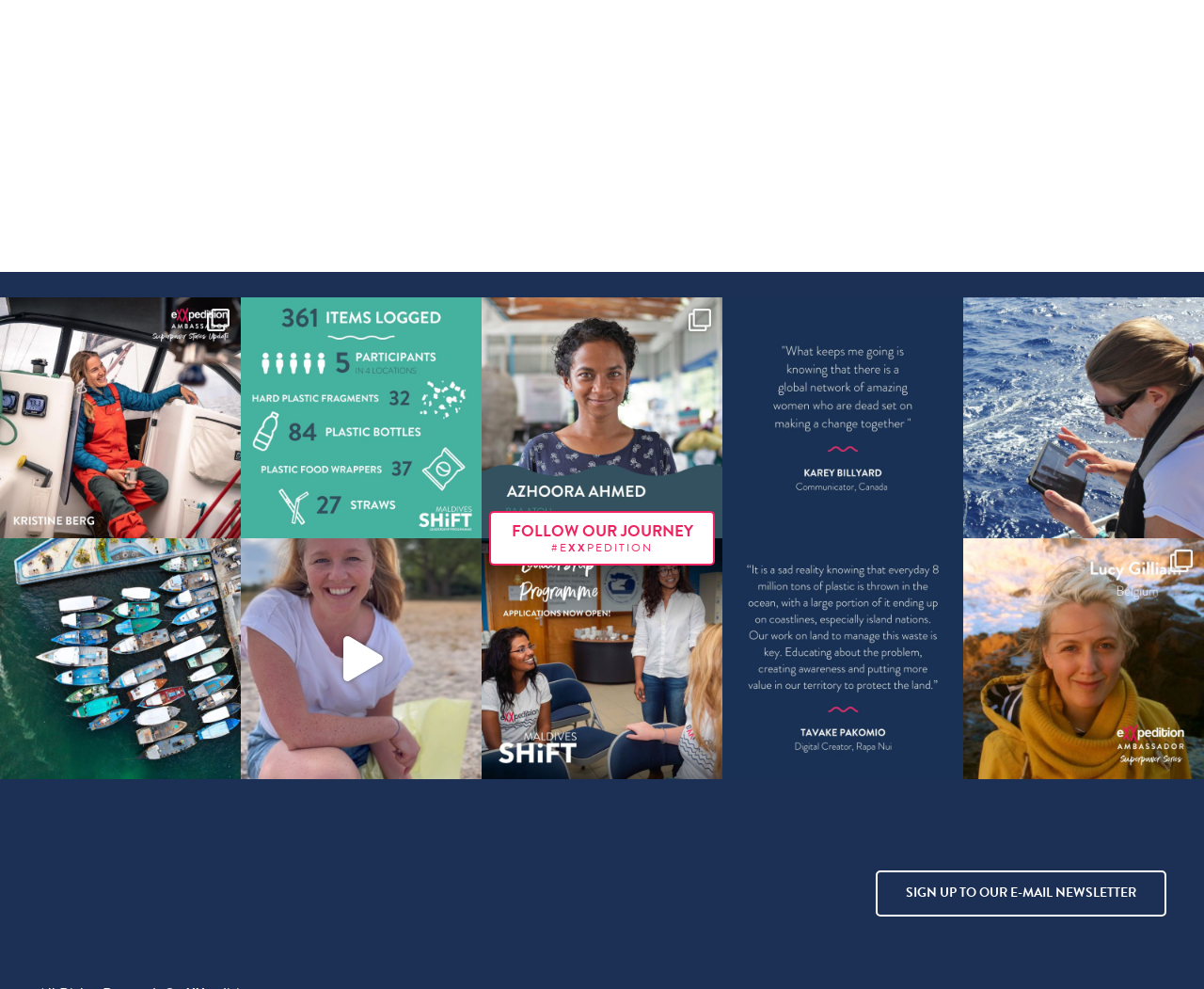Could you indicate the bounding box coordinates of the region to click in order to complete this instruction: "Sign up to the email newsletter".

[0.727, 0.88, 0.969, 0.926]